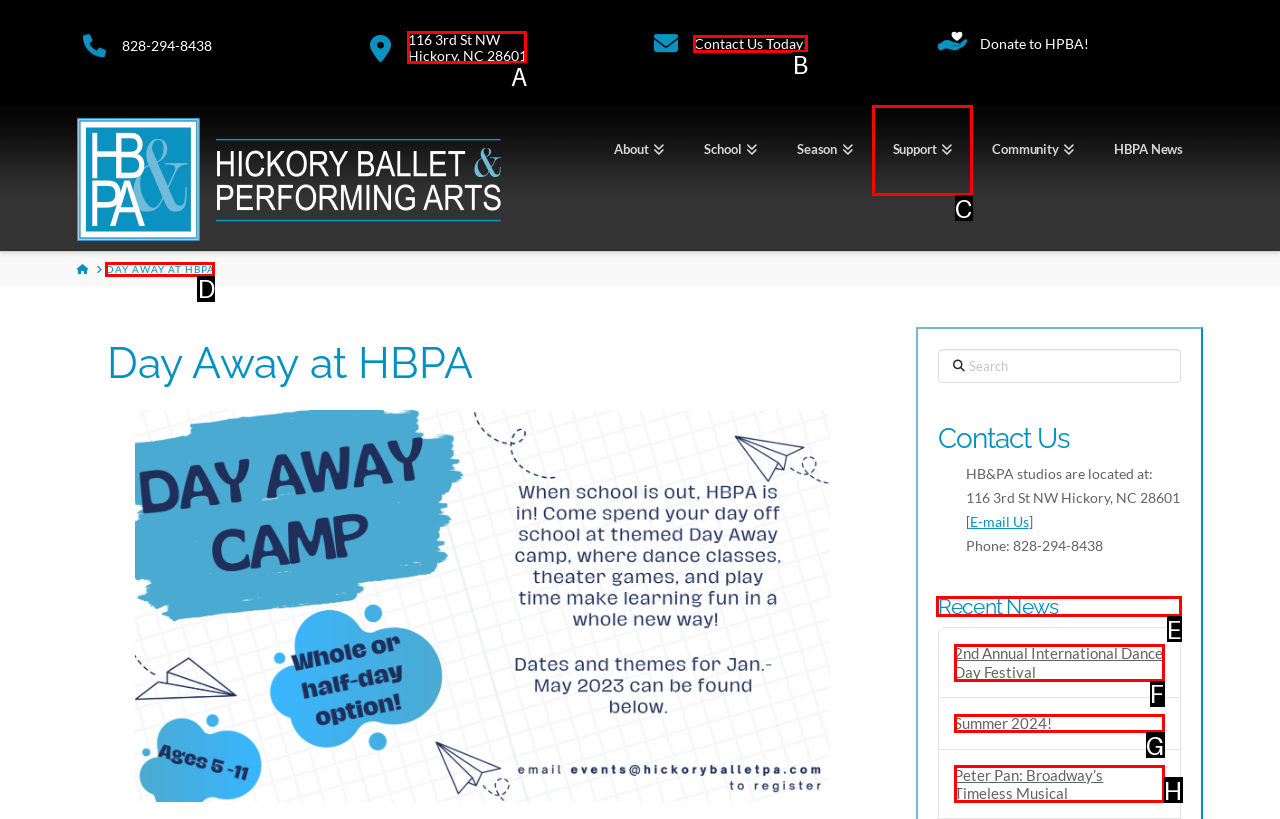Choose the letter of the option that needs to be clicked to perform the task: Read recent news. Answer with the letter.

E